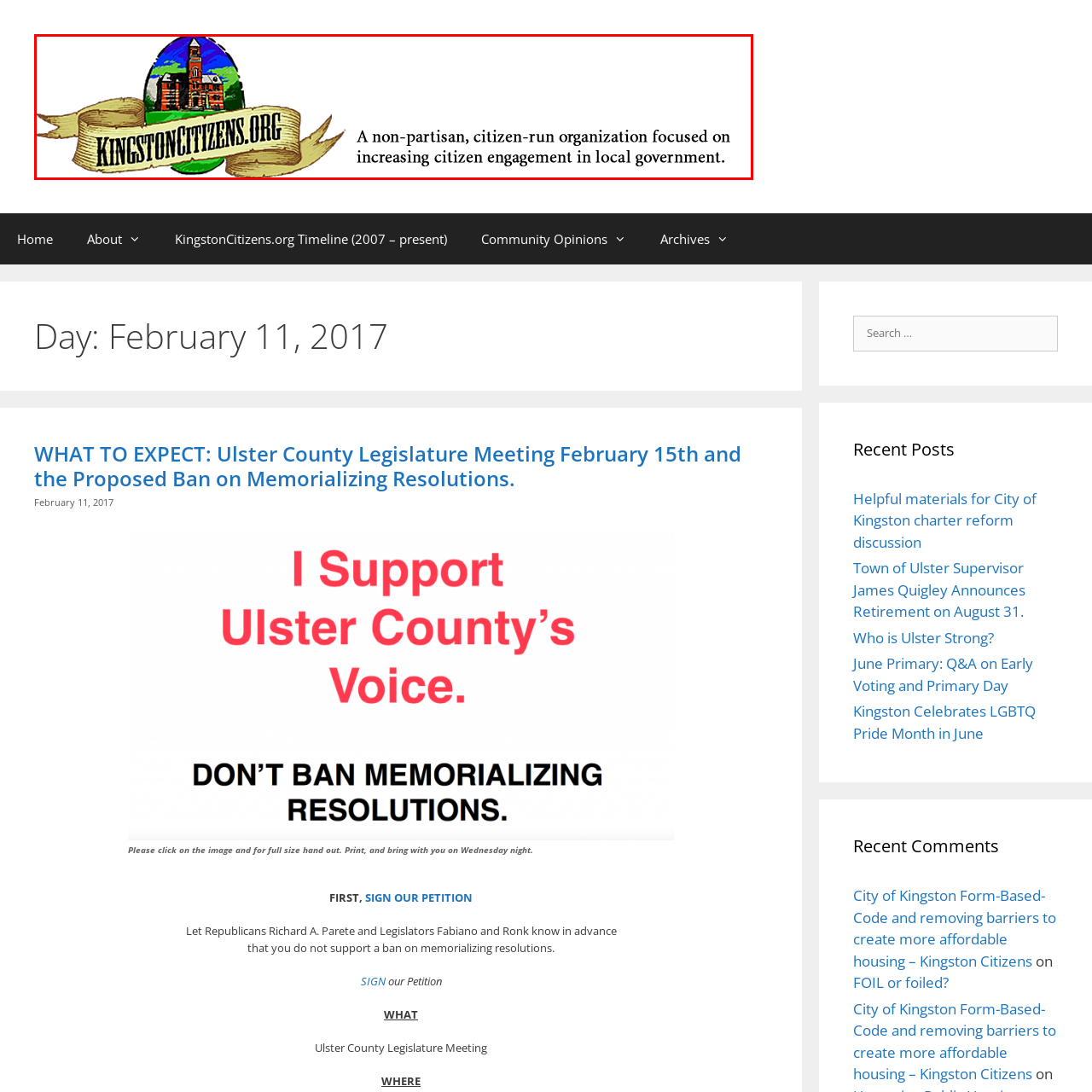Elaborate on the image enclosed by the red box with a detailed description.

The image features the logo of KingstonCitizens.org, an organization dedicated to enhancing citizen participation in local governance. The logo showcases a colorful interpretation of a historic building, symbolizing the community's heritage, surrounded by the organization's name written on a flowing ribbon. Accompanying the visual is a tagline that emphasizes the organization's commitment to non-partisan efforts aimed at fostering greater citizen engagement within the local government framework. This image serves as a visual anchor for the organization’s mission, promoting awareness and activism among residents.